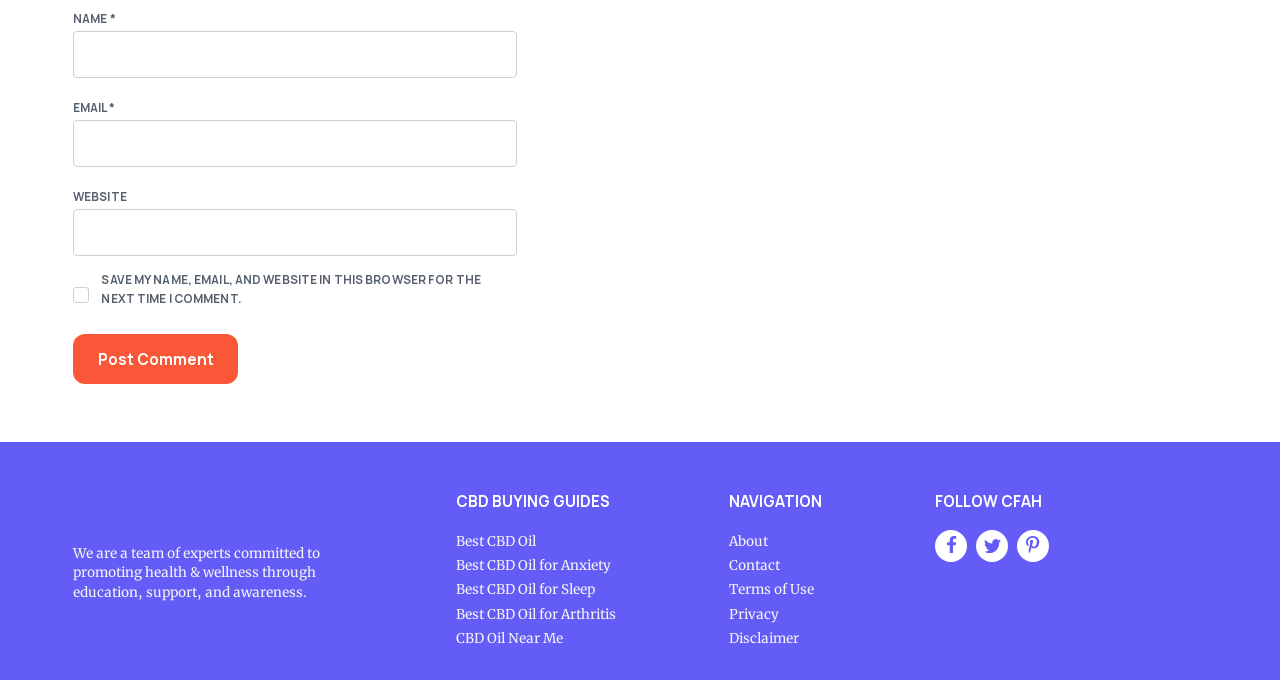Please identify the bounding box coordinates of the element I should click to complete this instruction: 'Click the About link'. The coordinates should be given as four float numbers between 0 and 1, like this: [left, top, right, bottom].

[0.57, 0.783, 0.6, 0.808]